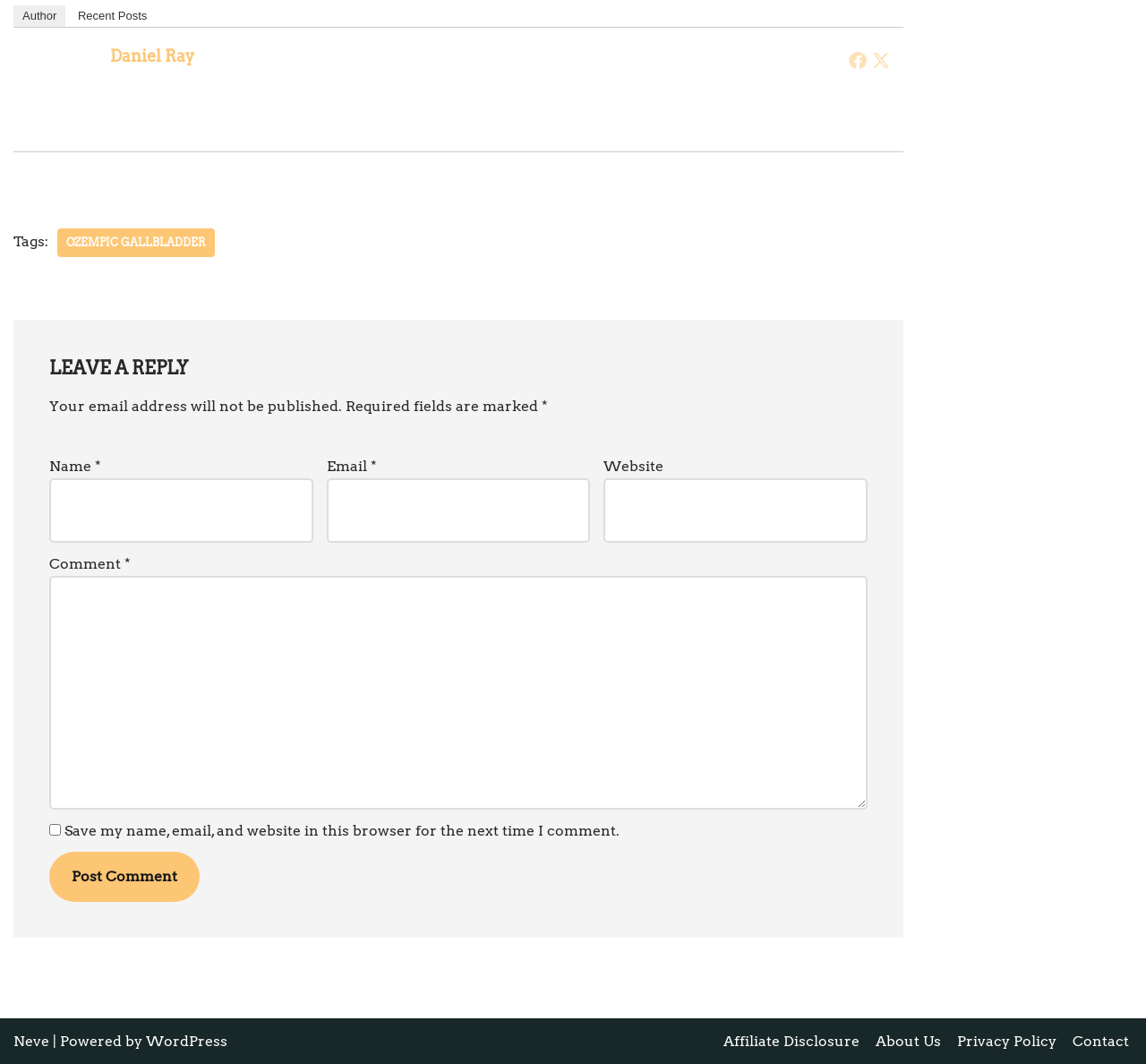Give a one-word or one-phrase response to the question: 
What is the purpose of the button 'Post Comment'?

To submit a comment